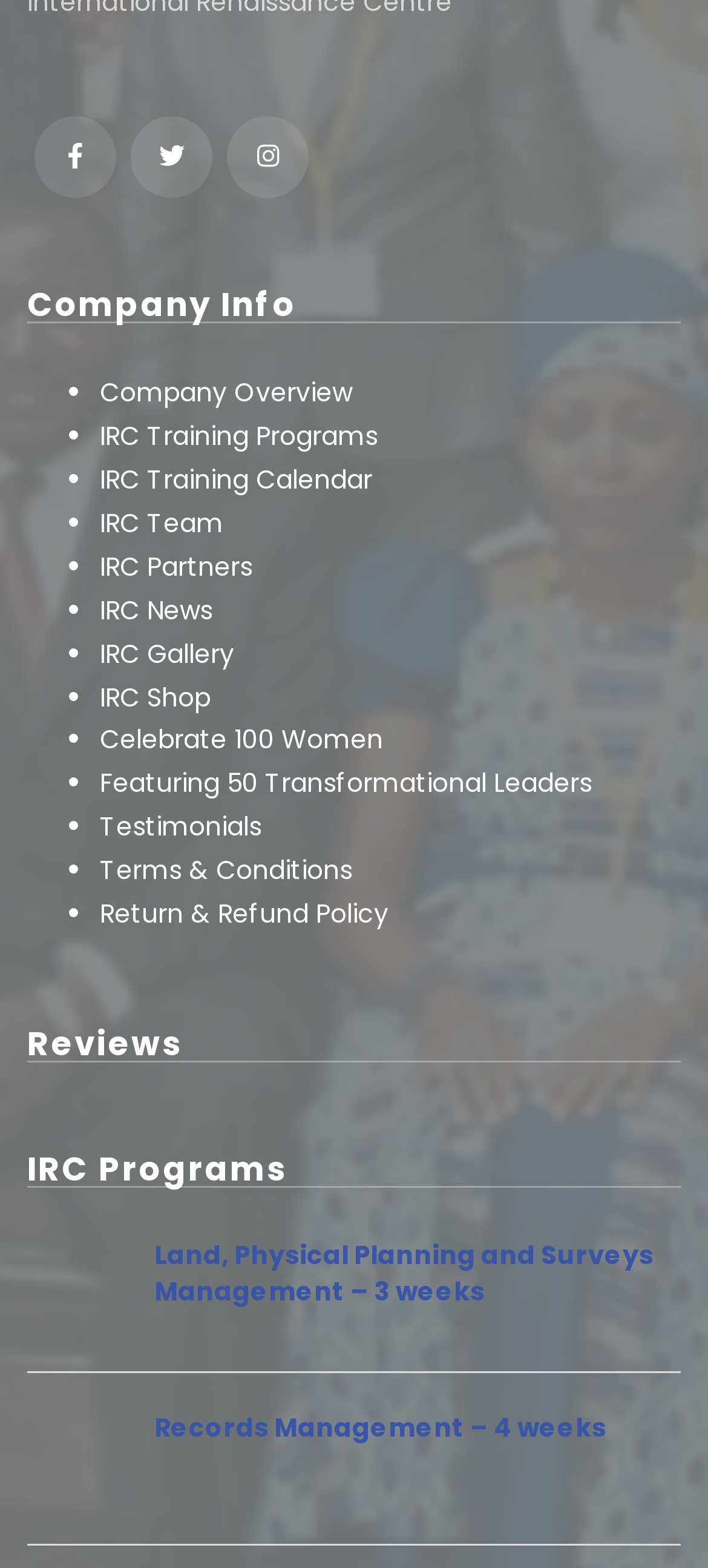How many links are under Company Info?
Give a comprehensive and detailed explanation for the question.

I counted the number of links under the 'Company Info' heading, which are 'Company Overview', 'IRC Training Programs', 'IRC Training Calendar', 'IRC Team', 'IRC Partners', 'IRC News', 'IRC Gallery', 'IRC Shop', and 'Celebrate 100 Women', totaling 9 links.